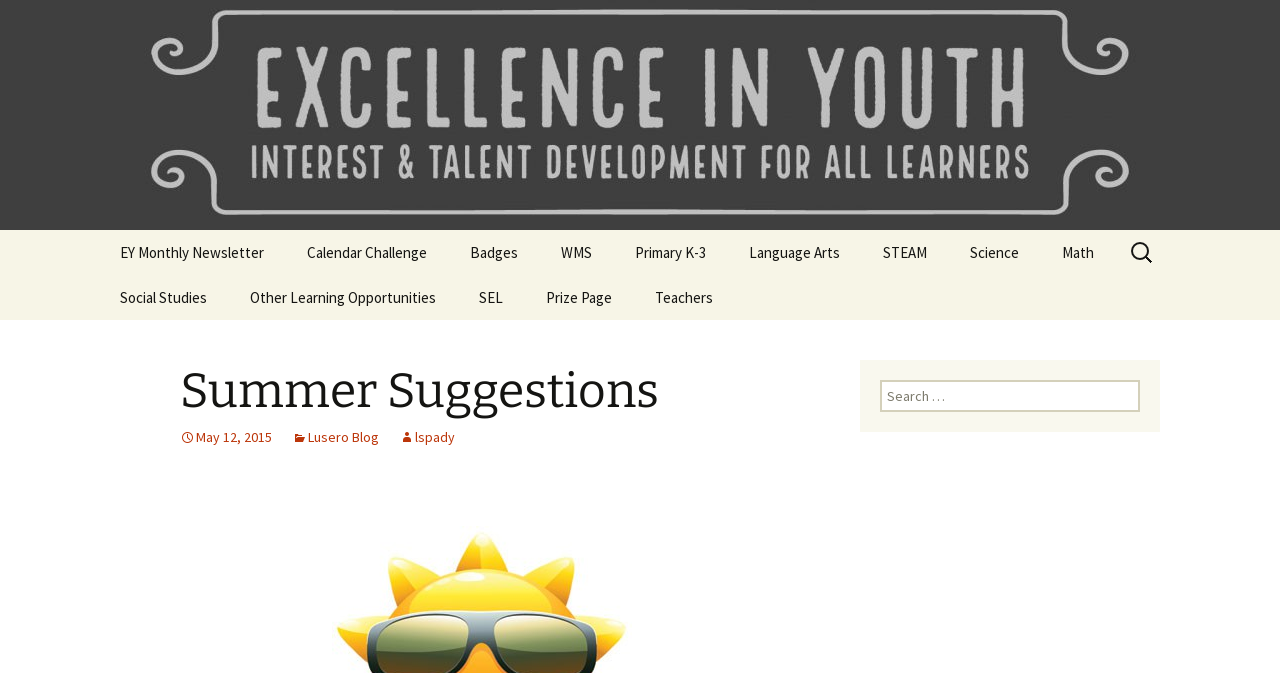Can you determine the bounding box coordinates of the area that needs to be clicked to fulfill the following instruction: "Search for something"?

[0.88, 0.343, 0.906, 0.407]